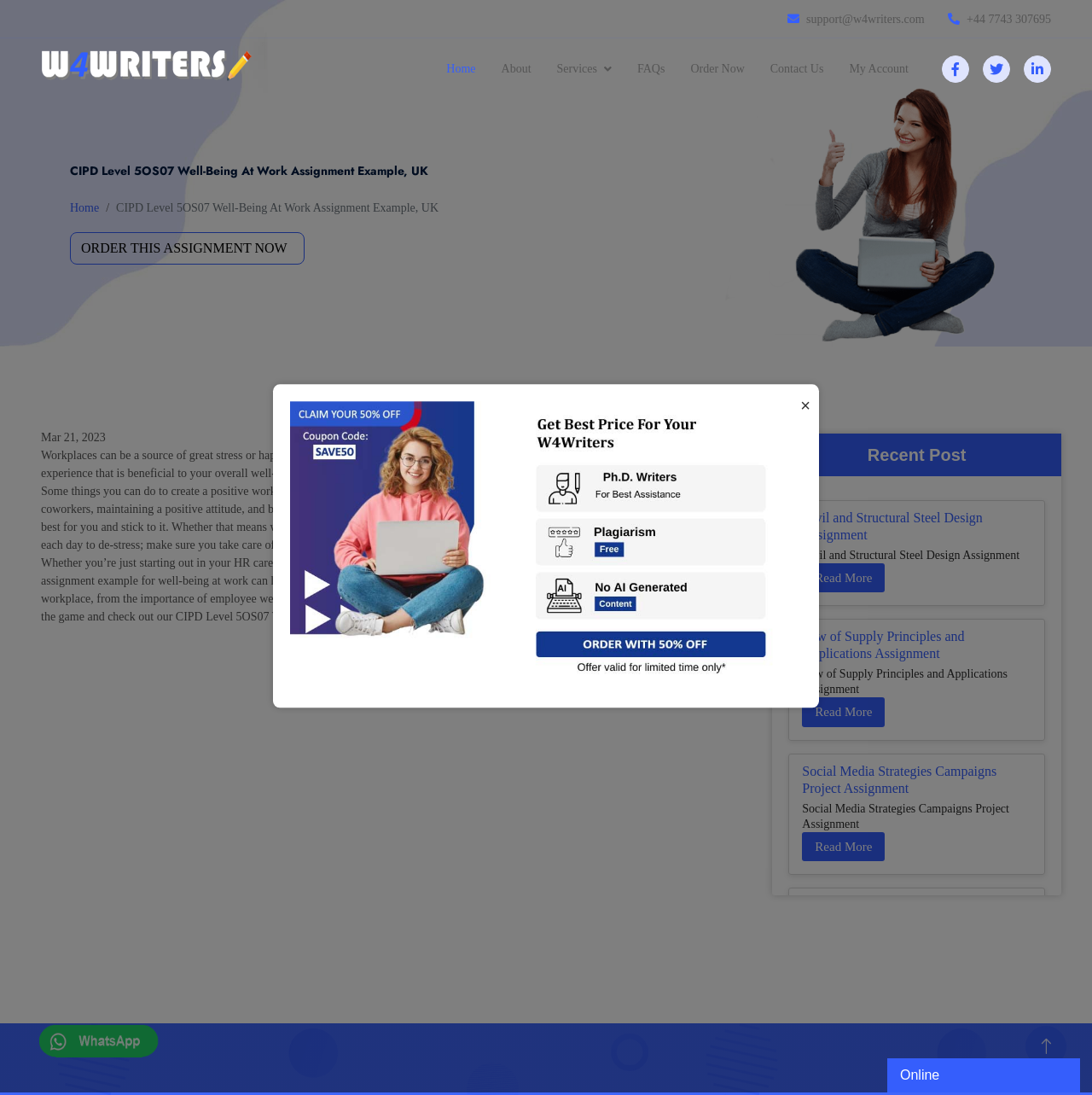Locate the bounding box of the UI element described by: "FAQs" in the given webpage screenshot.

[0.572, 0.035, 0.621, 0.091]